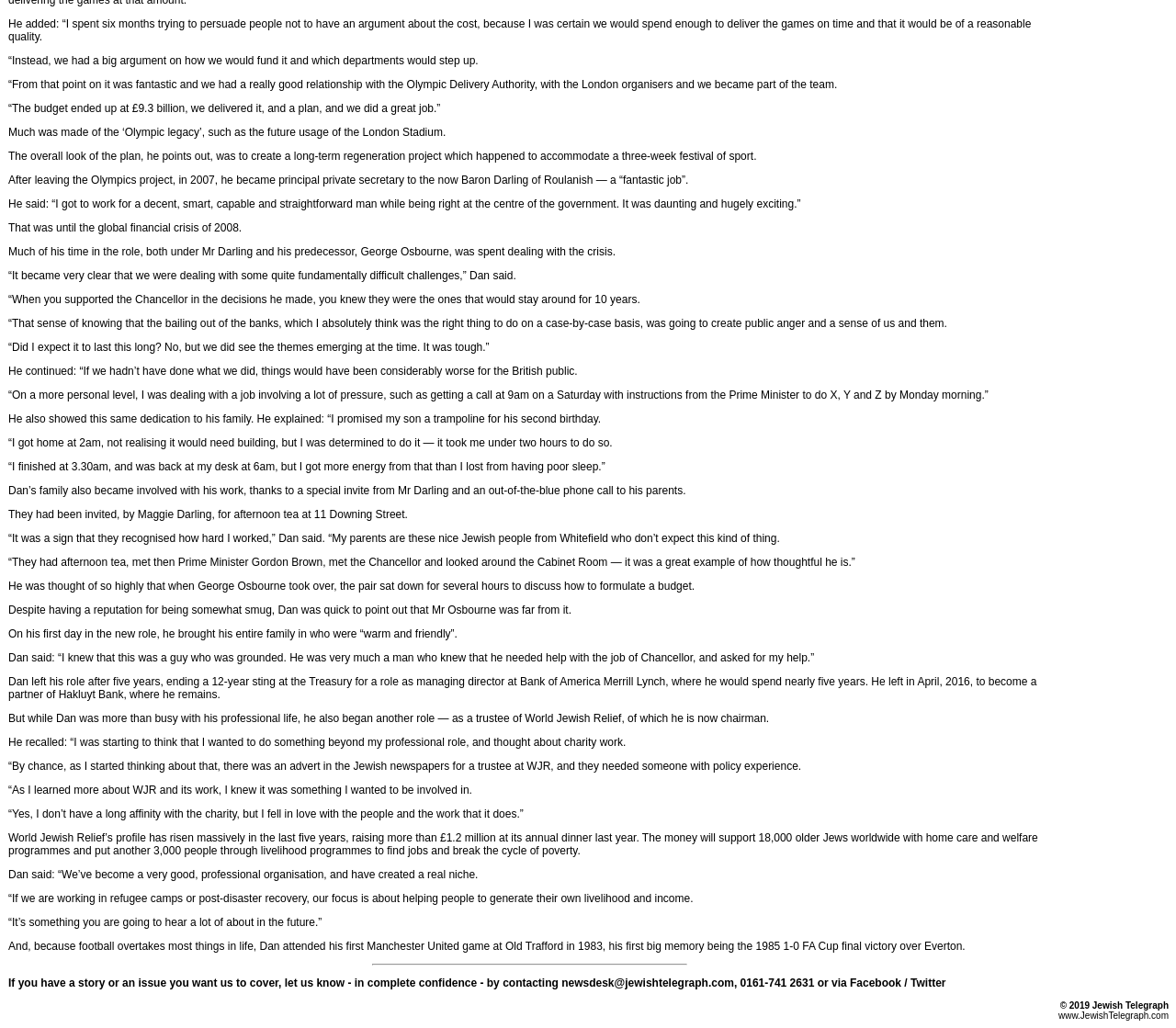Respond to the question below with a single word or phrase:
What is the name of the bank Dan worked at after leaving the Treasury?

Bank of America Merrill Lynch